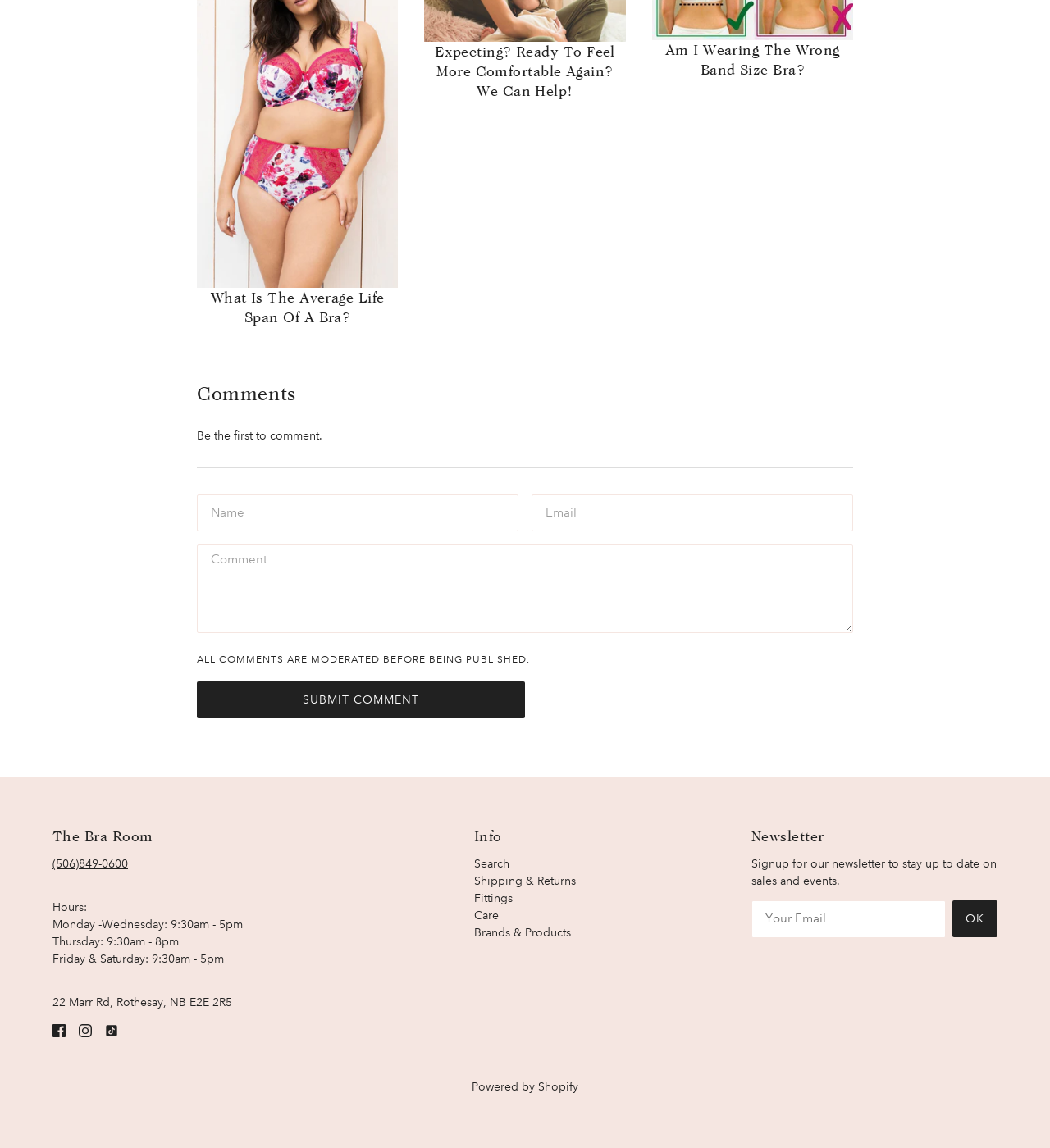Please give the bounding box coordinates of the area that should be clicked to fulfill the following instruction: "Call the store". The coordinates should be in the format of four float numbers from 0 to 1, i.e., [left, top, right, bottom].

[0.05, 0.746, 0.122, 0.759]